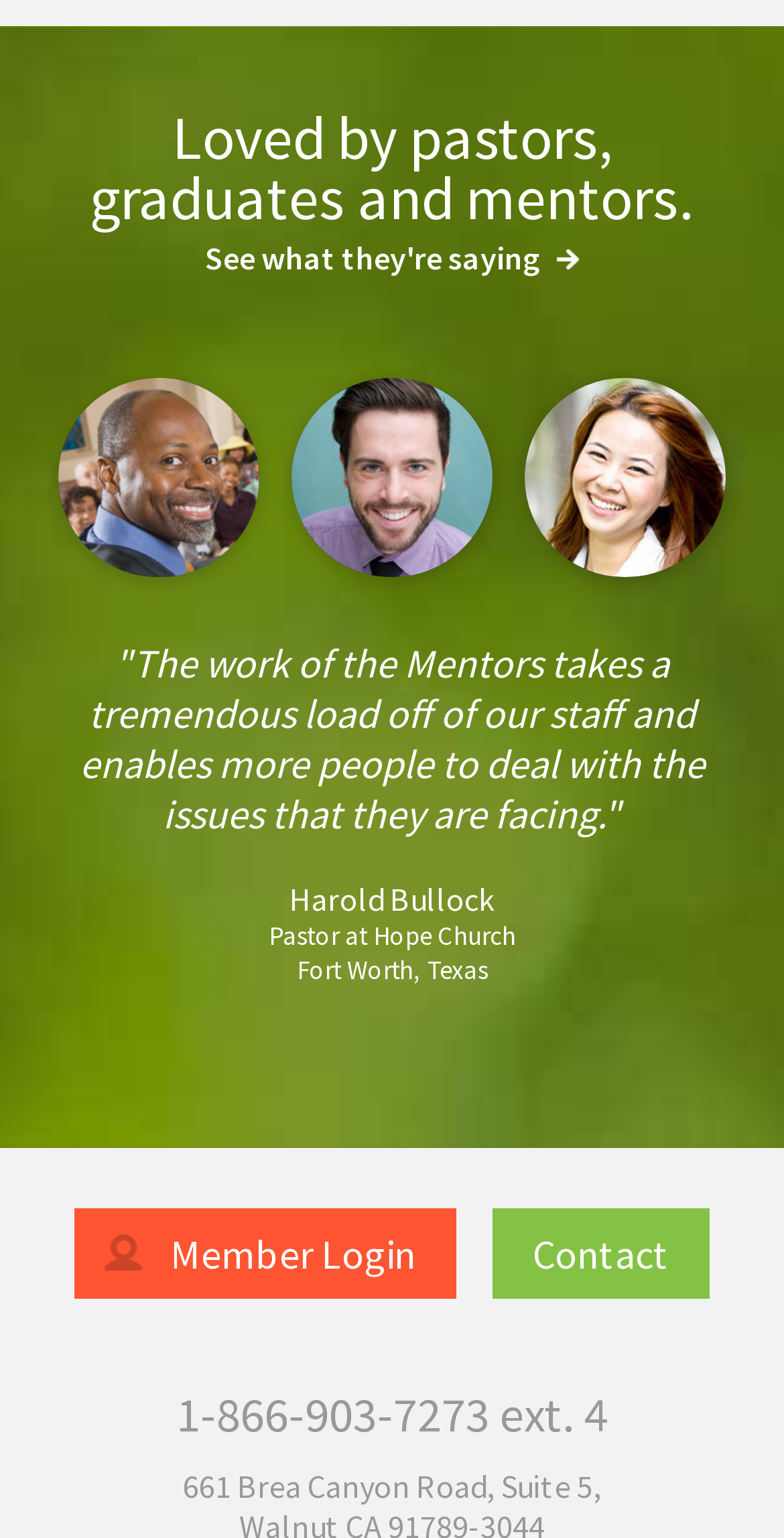Look at the image and answer the question in detail:
What is the city and state of the organization?

I found the city and state by looking at the text elements near the address. The text 'Fort Worth, Texas' is placed below the address, indicating the location.